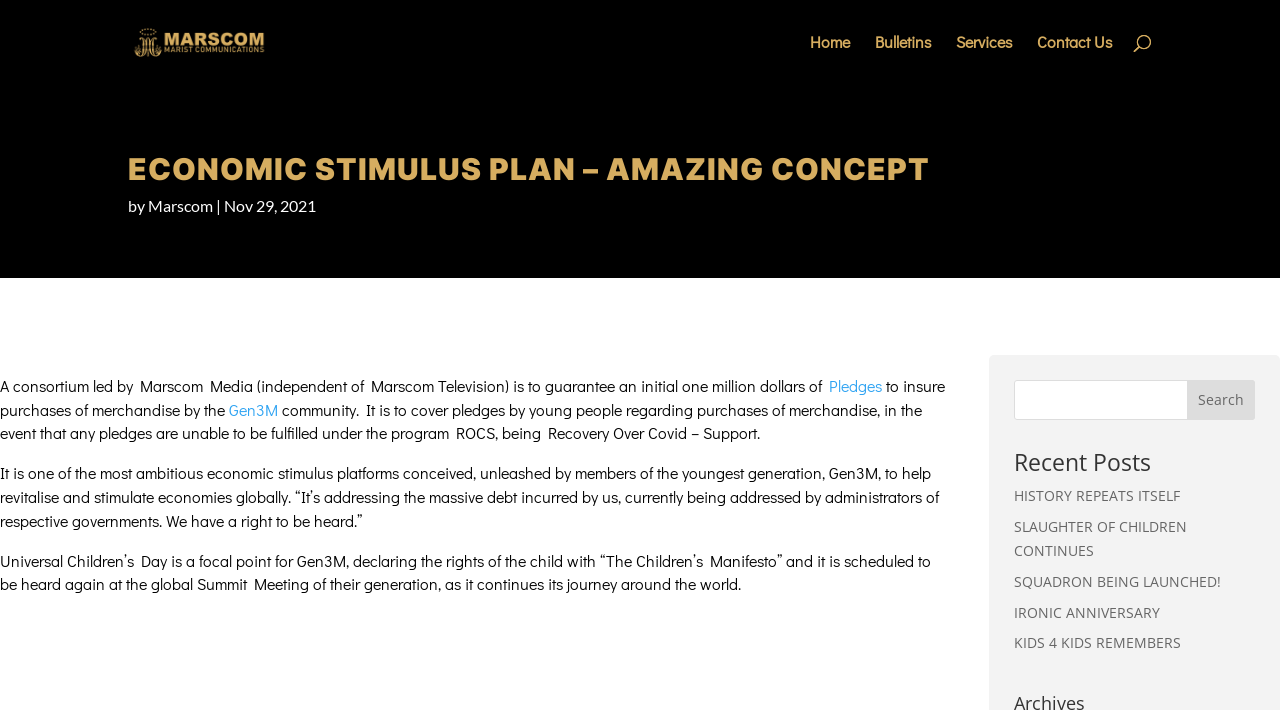Identify the bounding box for the UI element described as: "KIDS 4 KIDS REMEMBERS". Ensure the coordinates are four float numbers between 0 and 1, formatted as [left, top, right, bottom].

[0.792, 0.892, 0.922, 0.919]